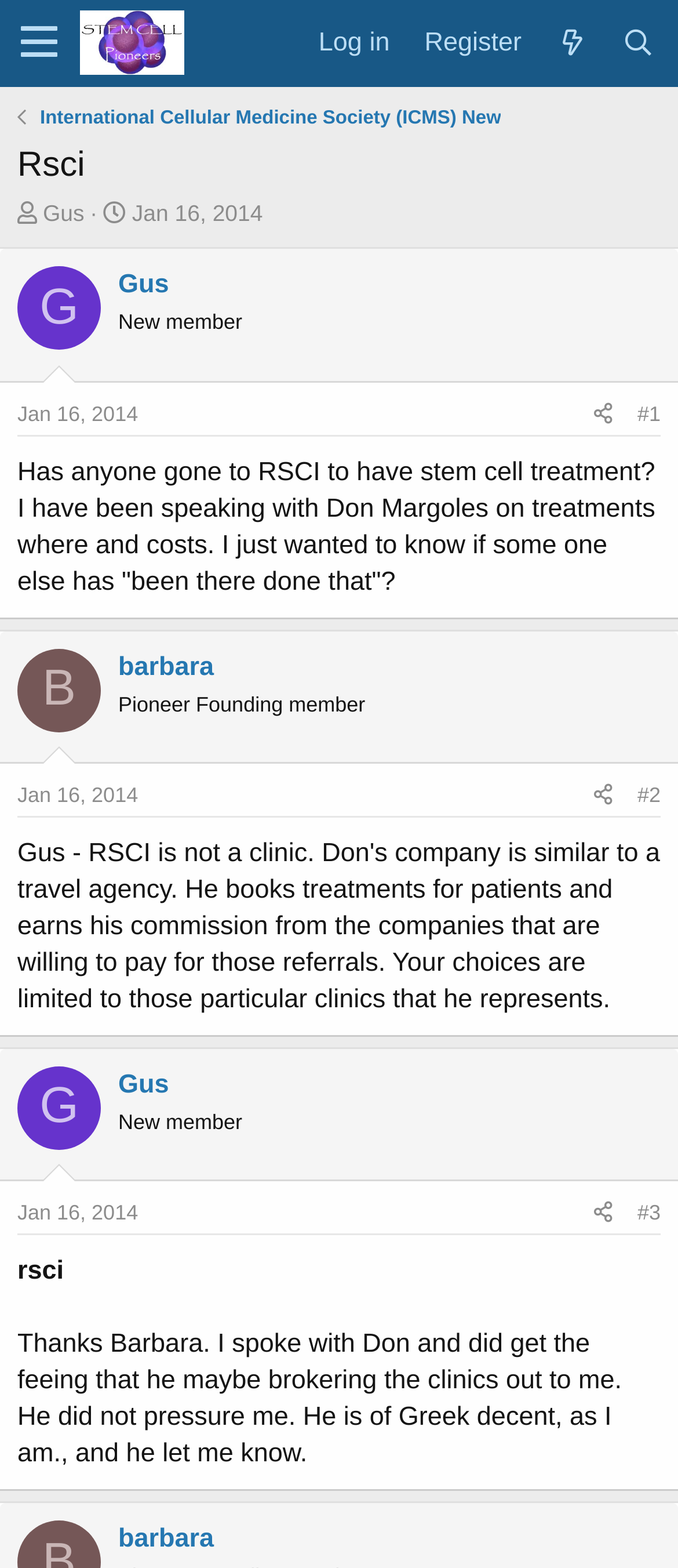Determine the bounding box coordinates of the clickable region to follow the instruction: "Search for something".

[0.892, 0.006, 0.99, 0.049]